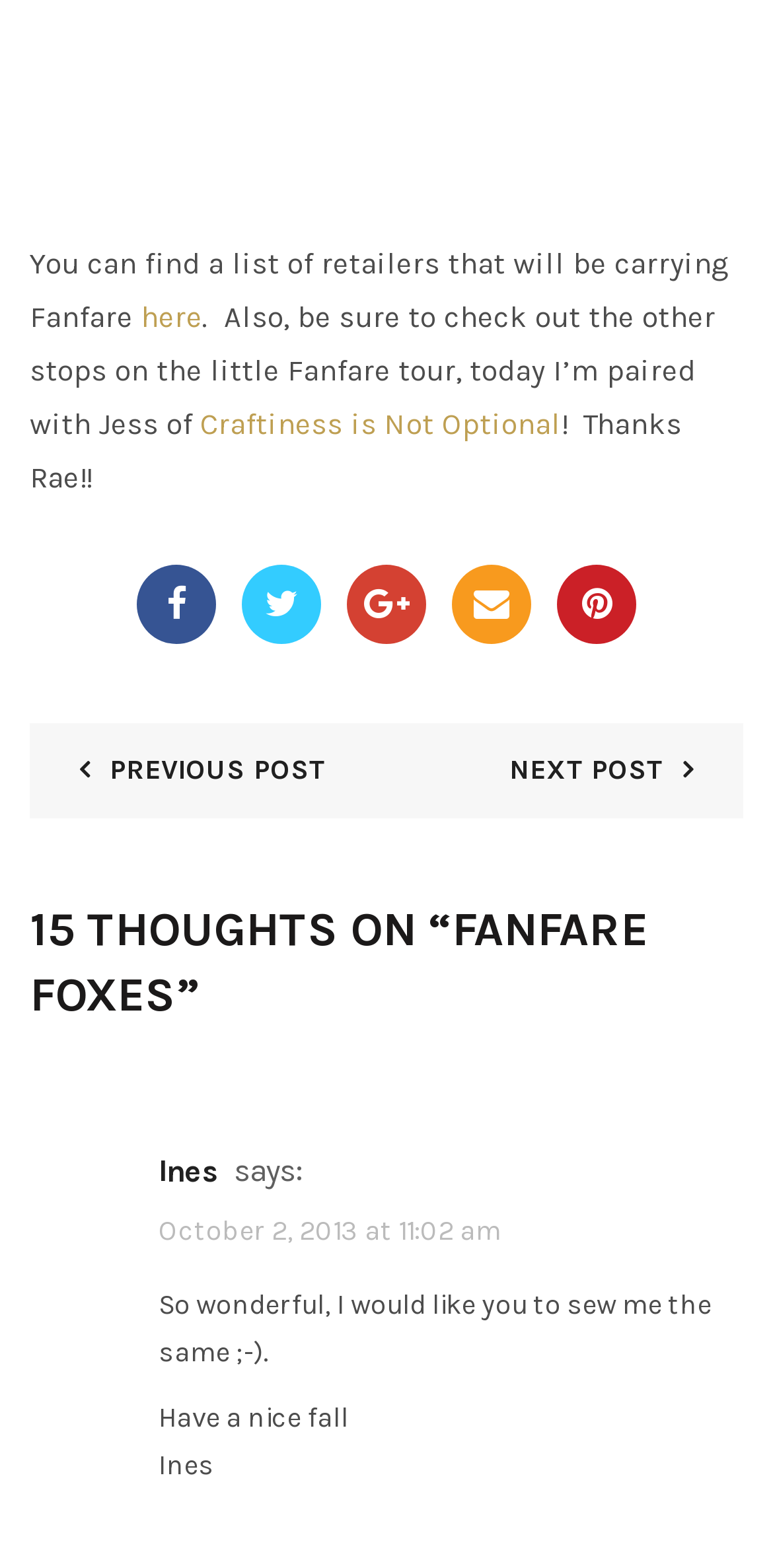Where can you find a list of retailers carrying Fanfare?
Please answer the question with a single word or phrase, referencing the image.

here